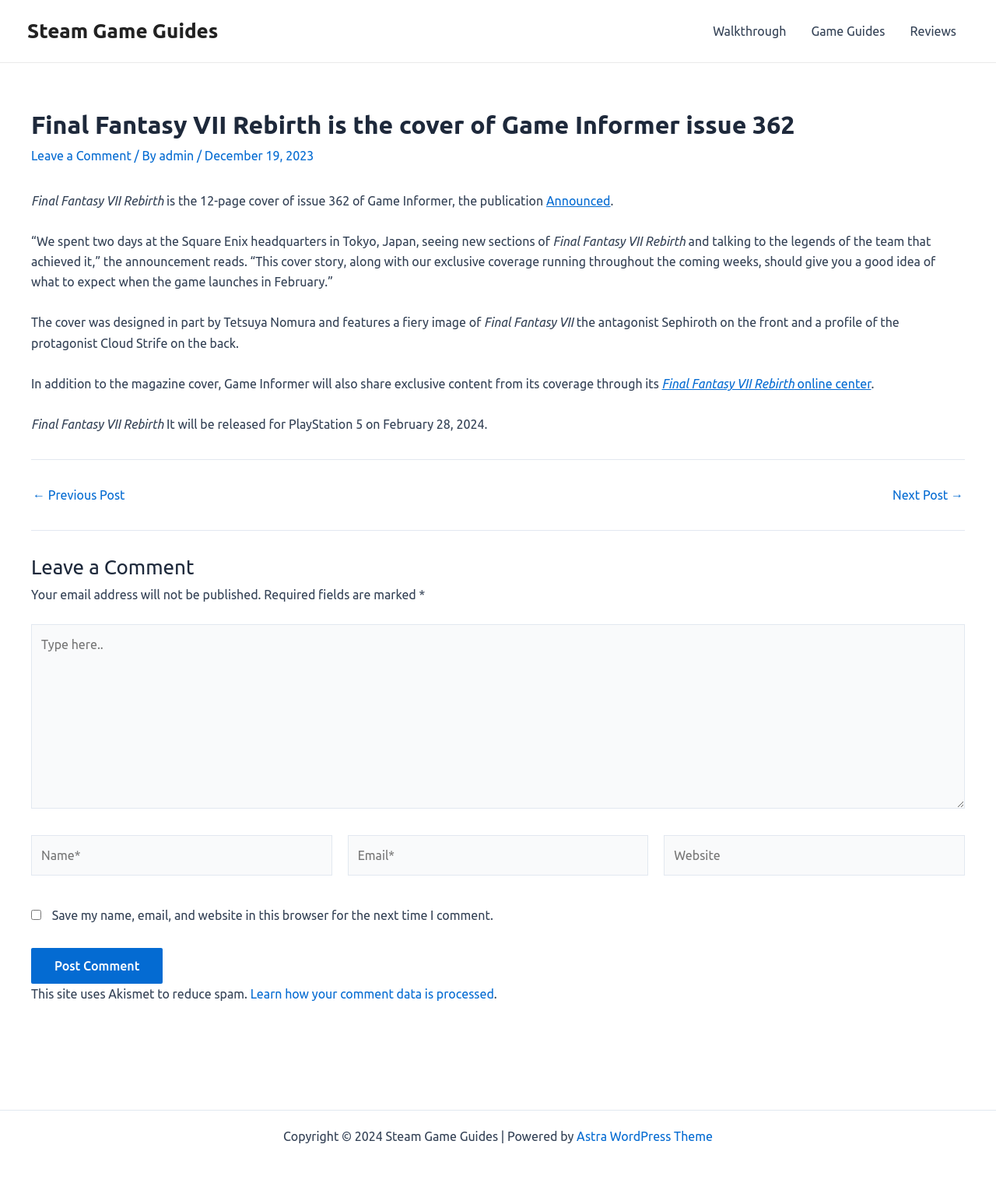Please indicate the bounding box coordinates for the clickable area to complete the following task: "Type in the comment box". The coordinates should be specified as four float numbers between 0 and 1, i.e., [left, top, right, bottom].

[0.031, 0.518, 0.969, 0.672]